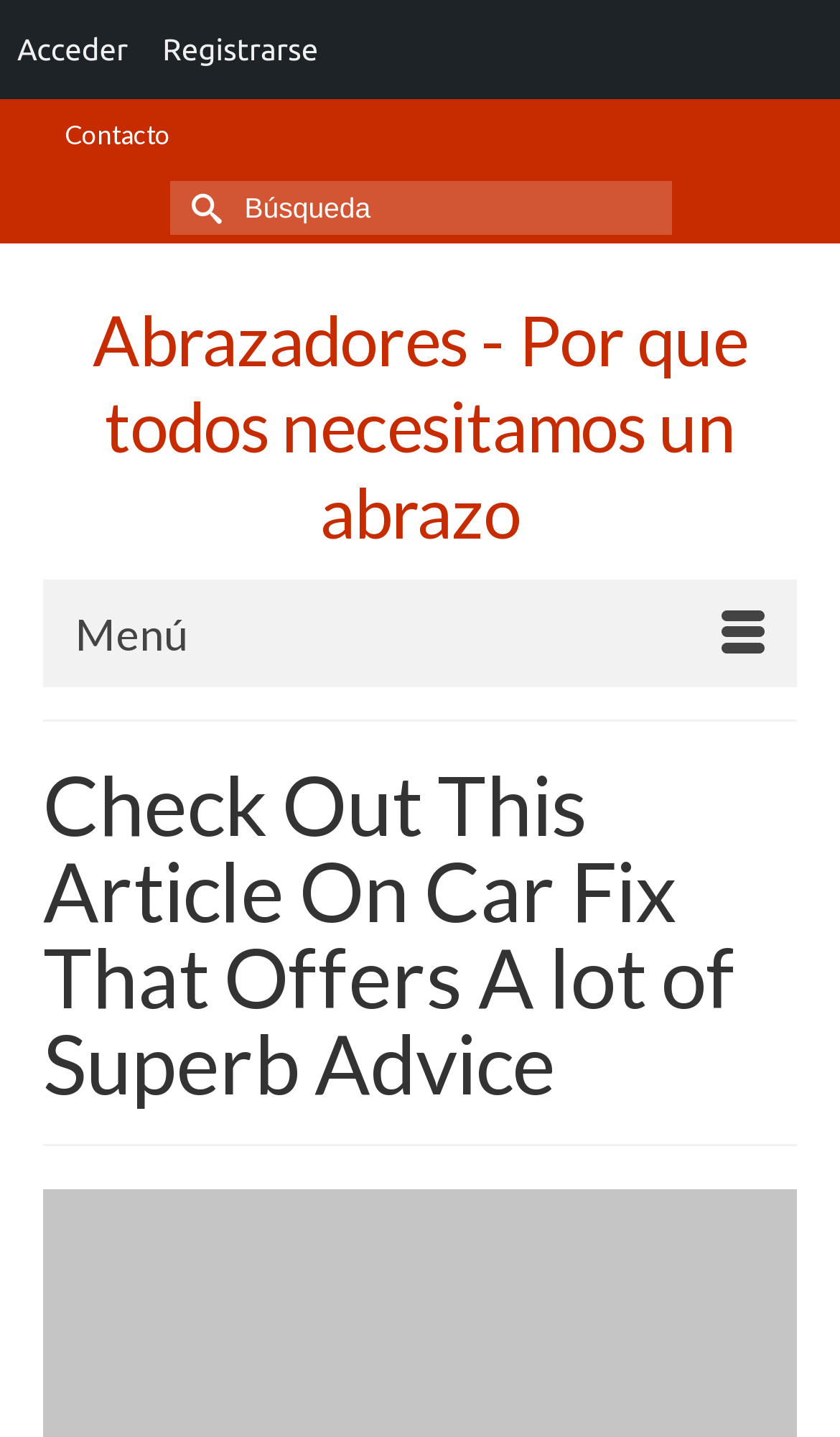Given the element description: "parent_node: Buscar por: aria-label="Submit Search"", predict the bounding box coordinates of this UI element. The coordinates must be four float numbers between 0 and 1, given as [left, top, right, bottom].

[0.201, 0.126, 0.278, 0.163]